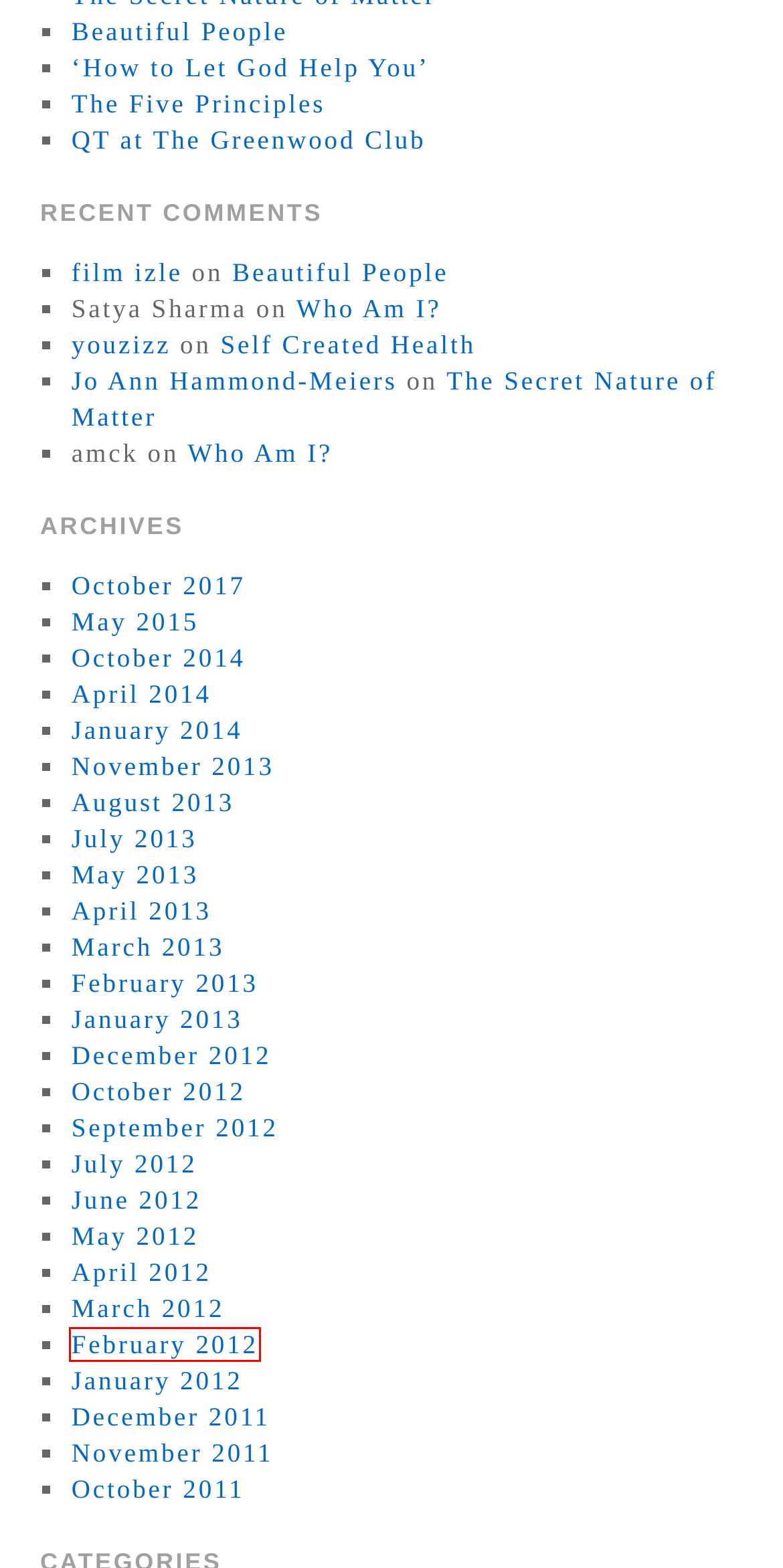You are presented with a screenshot of a webpage that includes a red bounding box around an element. Determine which webpage description best matches the page that results from clicking the element within the red bounding box. Here are the candidates:
A. February » 2012 » ArchieMcKerrell.com
B. January » 2012 » ArchieMcKerrell.com
C. July » 2012 » ArchieMcKerrell.com
D. October » 2014 » ArchieMcKerrell.com
E. October » 2011 » ArchieMcKerrell.com
F. November » 2013 » ArchieMcKerrell.com
G. April » 2013 » ArchieMcKerrell.com
H. December » 2012 » ArchieMcKerrell.com

A